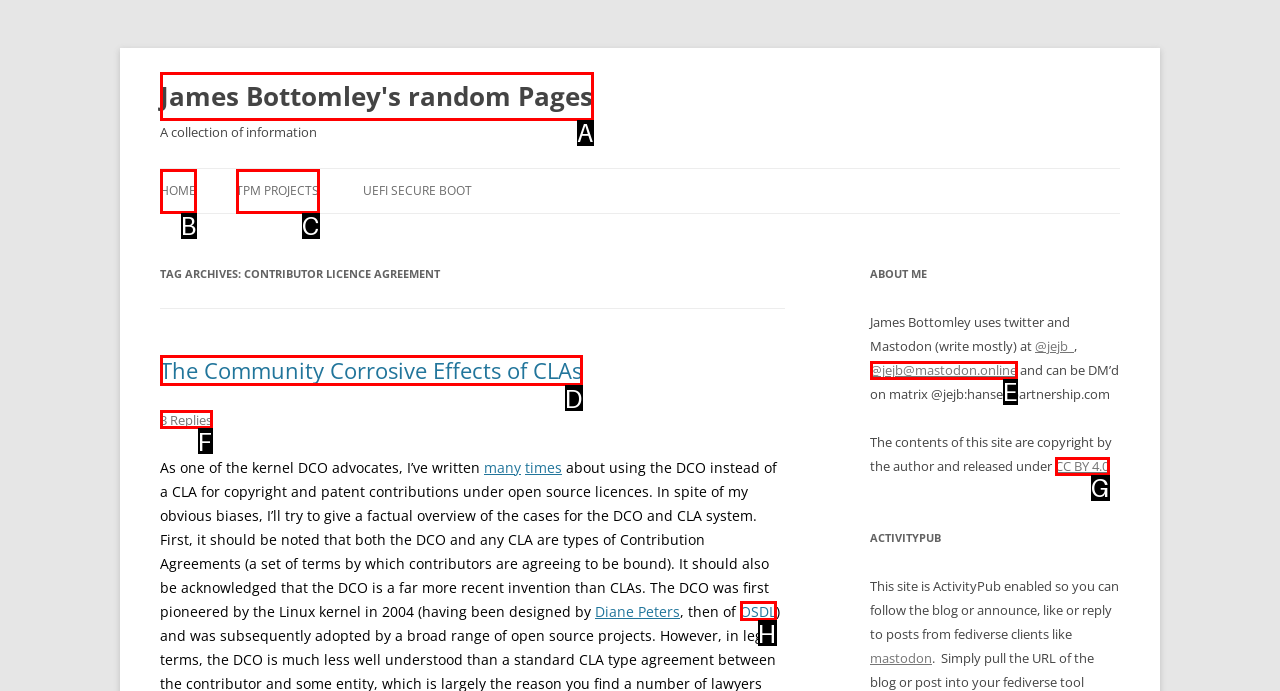Point out the option that needs to be clicked to fulfill the following instruction: read the community corrosive effects of CLAs
Answer with the letter of the appropriate choice from the listed options.

D